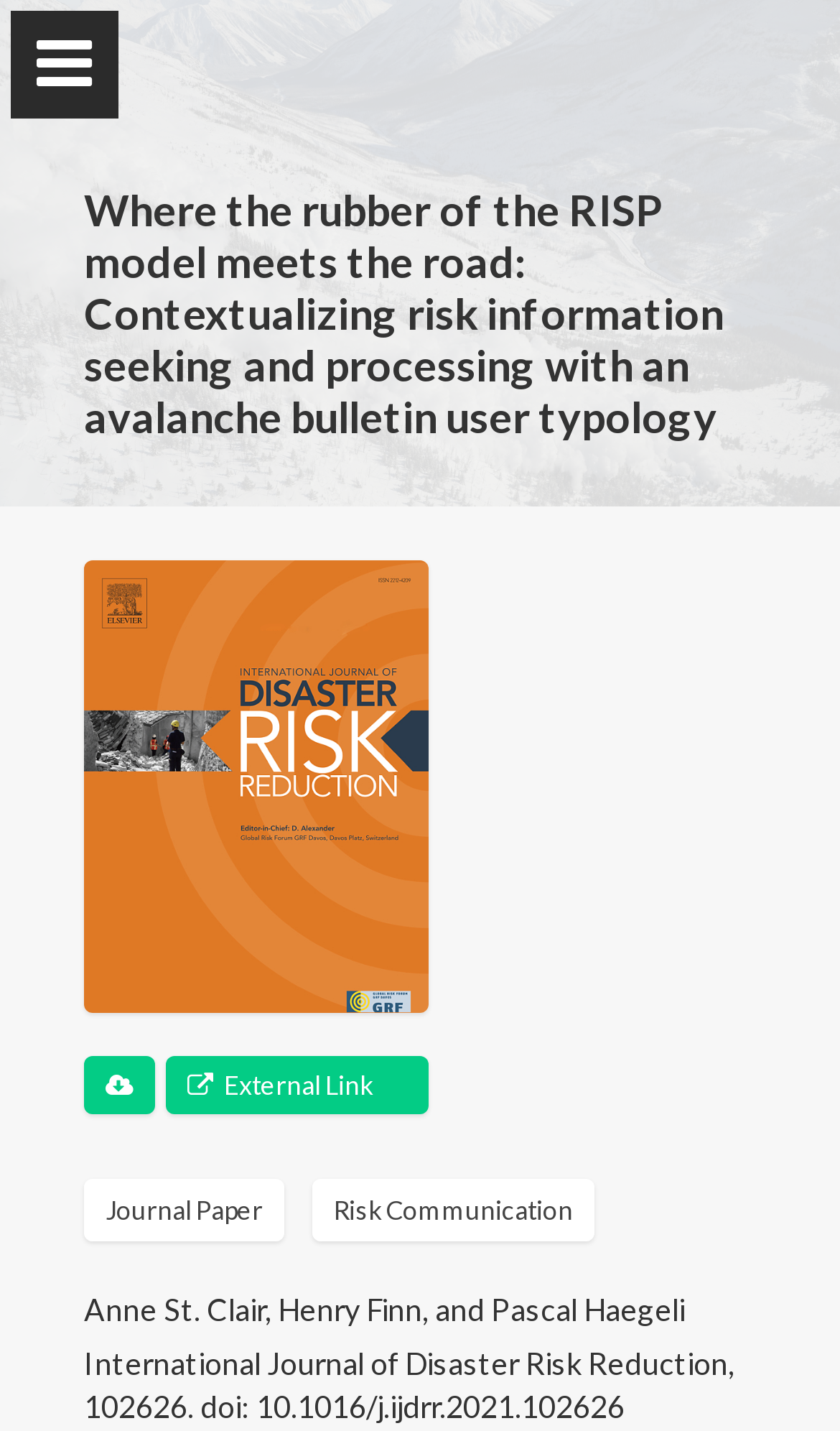Please determine the bounding box coordinates of the area that needs to be clicked to complete this task: 'Go to About page'. The coordinates must be four float numbers between 0 and 1, formatted as [left, top, right, bottom].

[0.038, 0.417, 0.872, 0.484]